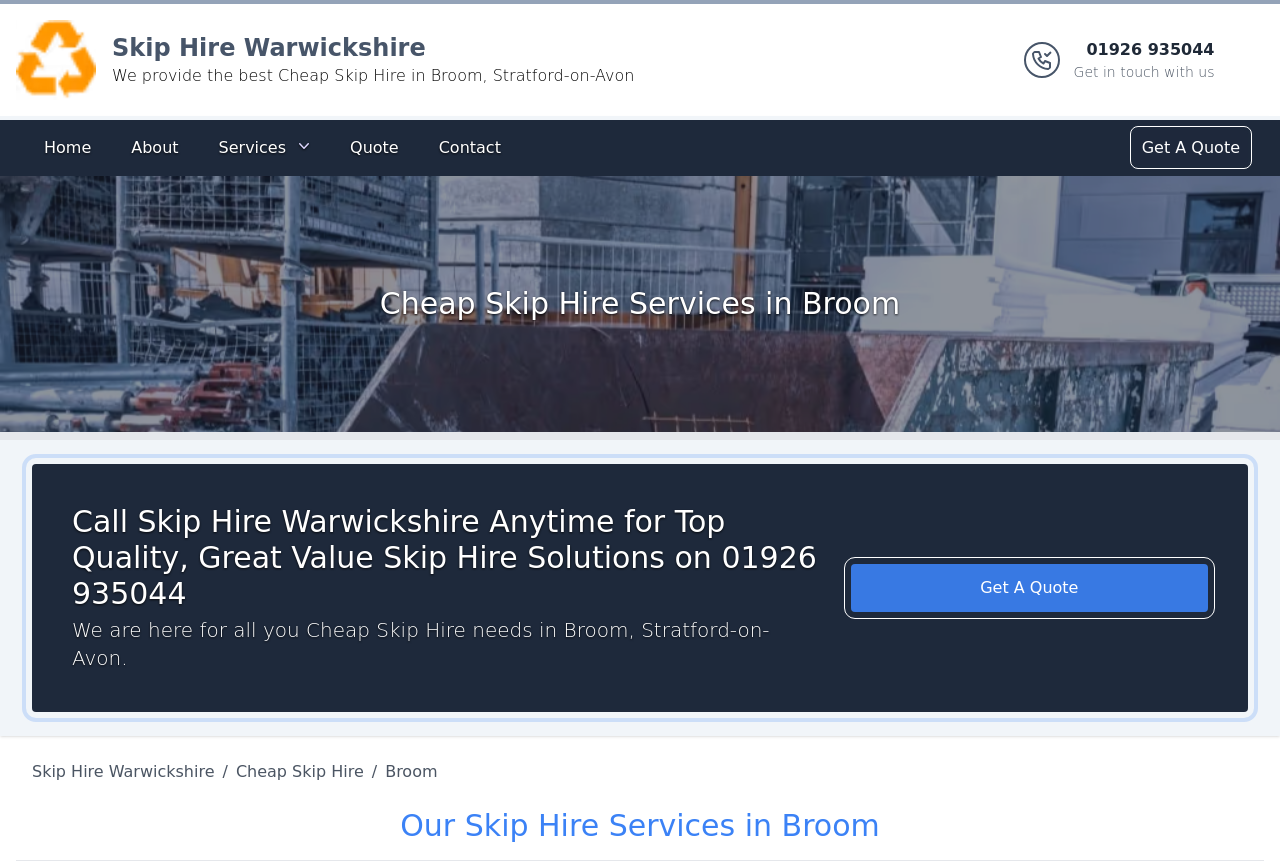Reply to the question with a single word or phrase:
What is the phone number?

01926 935044